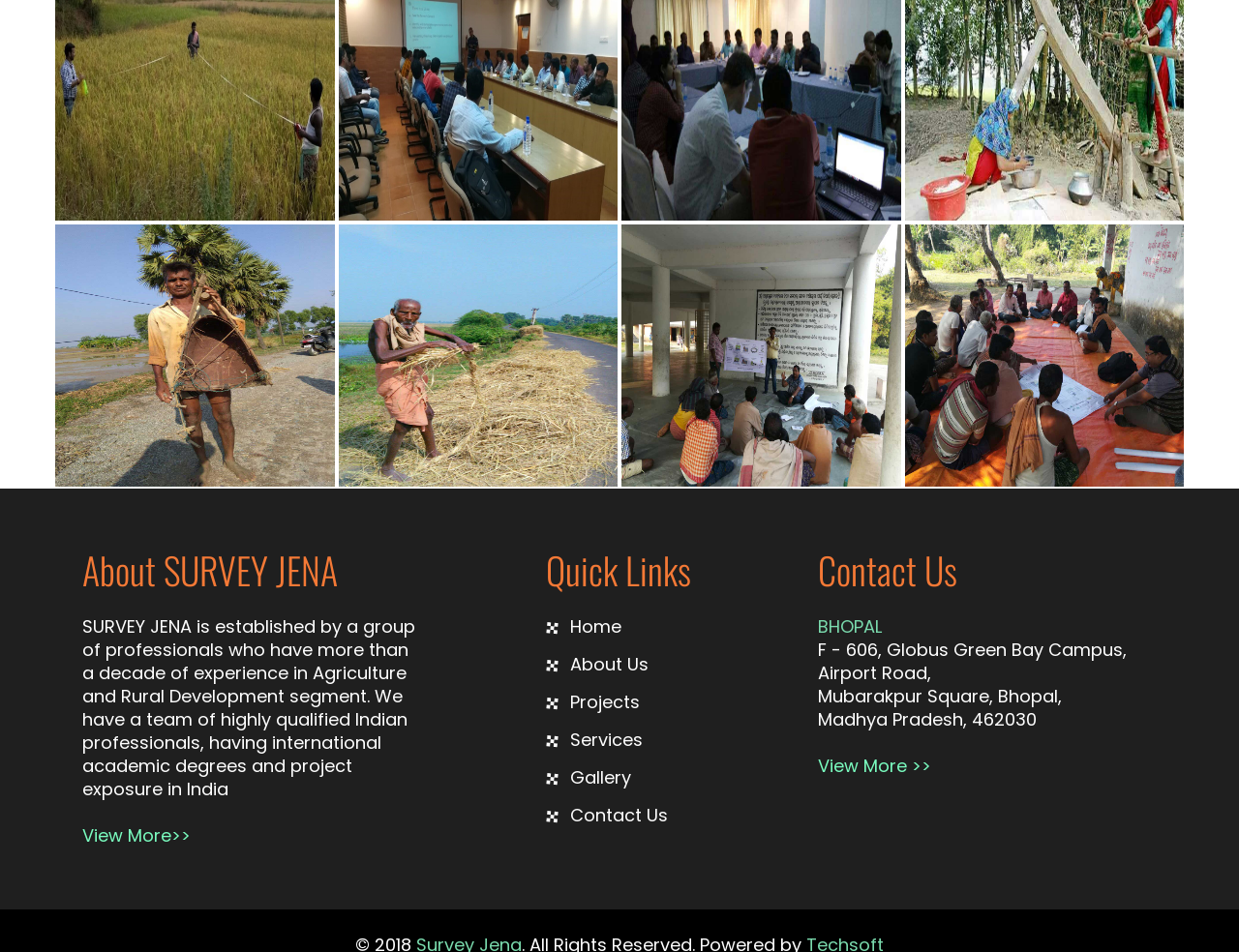Please mark the clickable region by giving the bounding box coordinates needed to complete this instruction: "Click the first social media link".

[0.146, 0.074, 0.168, 0.116]